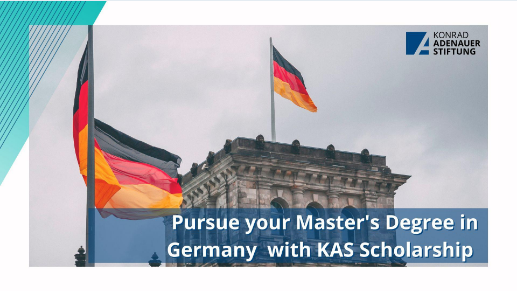What is the purpose of the text overlay?
Refer to the image and answer the question using a single word or phrase.

To emphasize the scholarship